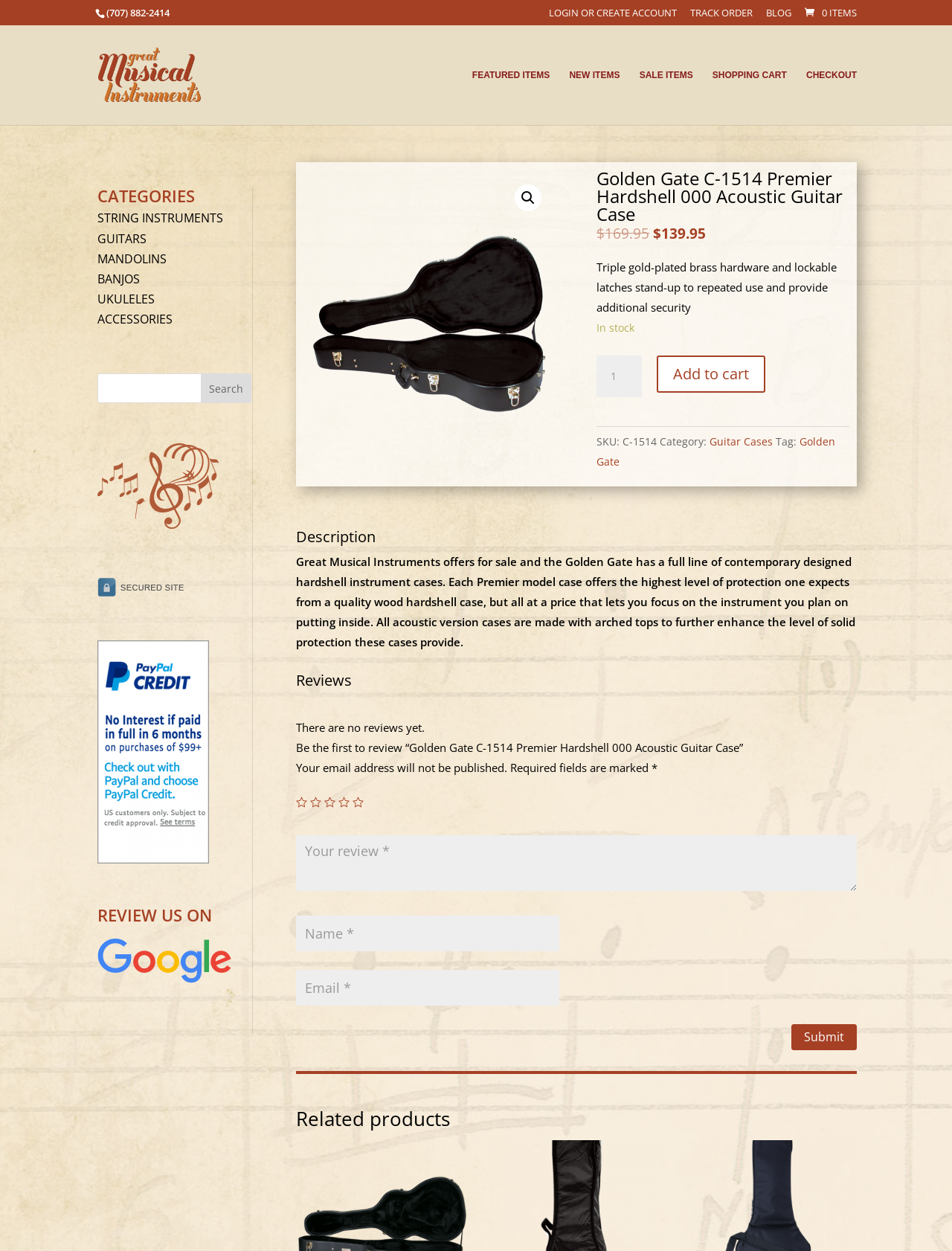Find the bounding box coordinates for the area you need to click to carry out the instruction: "View featured items". The coordinates should be four float numbers between 0 and 1, indicated as [left, top, right, bottom].

[0.496, 0.056, 0.578, 0.1]